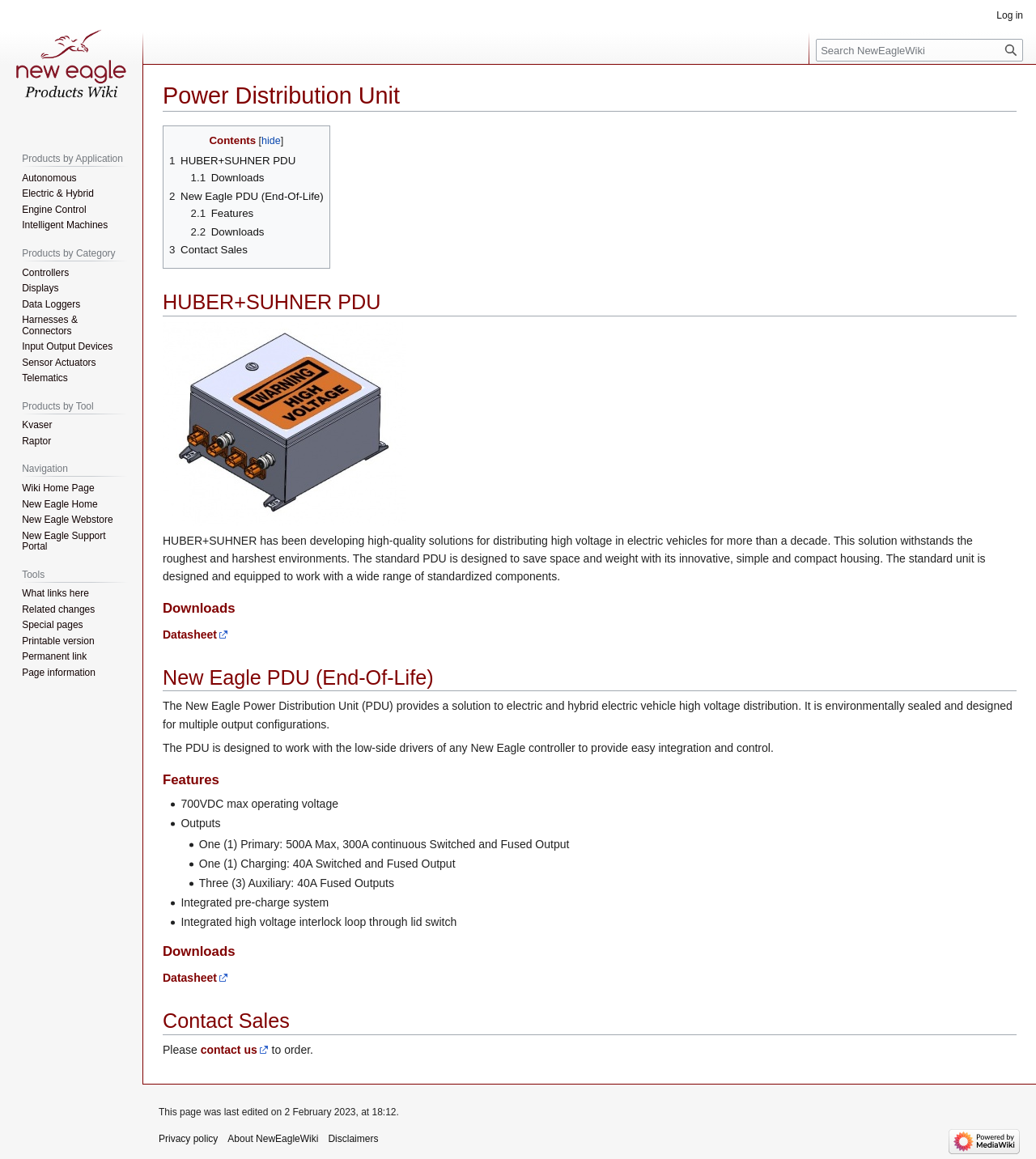Identify the bounding box coordinates for the UI element described by the following text: "Kvaser". Provide the coordinates as four float numbers between 0 and 1, in the format [left, top, right, bottom].

[0.021, 0.362, 0.05, 0.372]